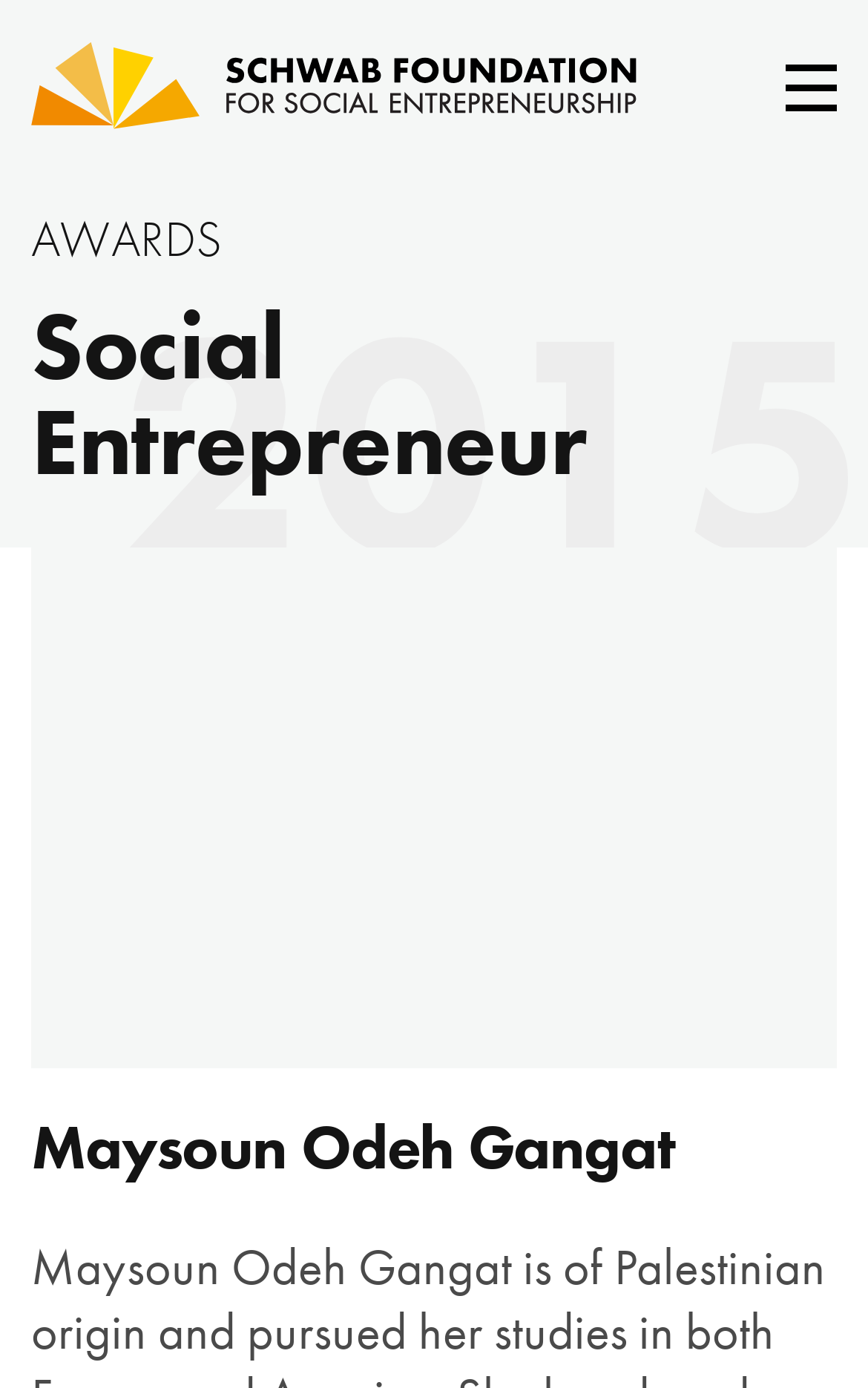Locate the UI element described by Awards and provide its bounding box coordinates. Use the format (top-left x, top-left y, bottom-right x, bottom-right y) with all values as floating point numbers between 0 and 1.

[0.036, 0.487, 0.964, 0.56]